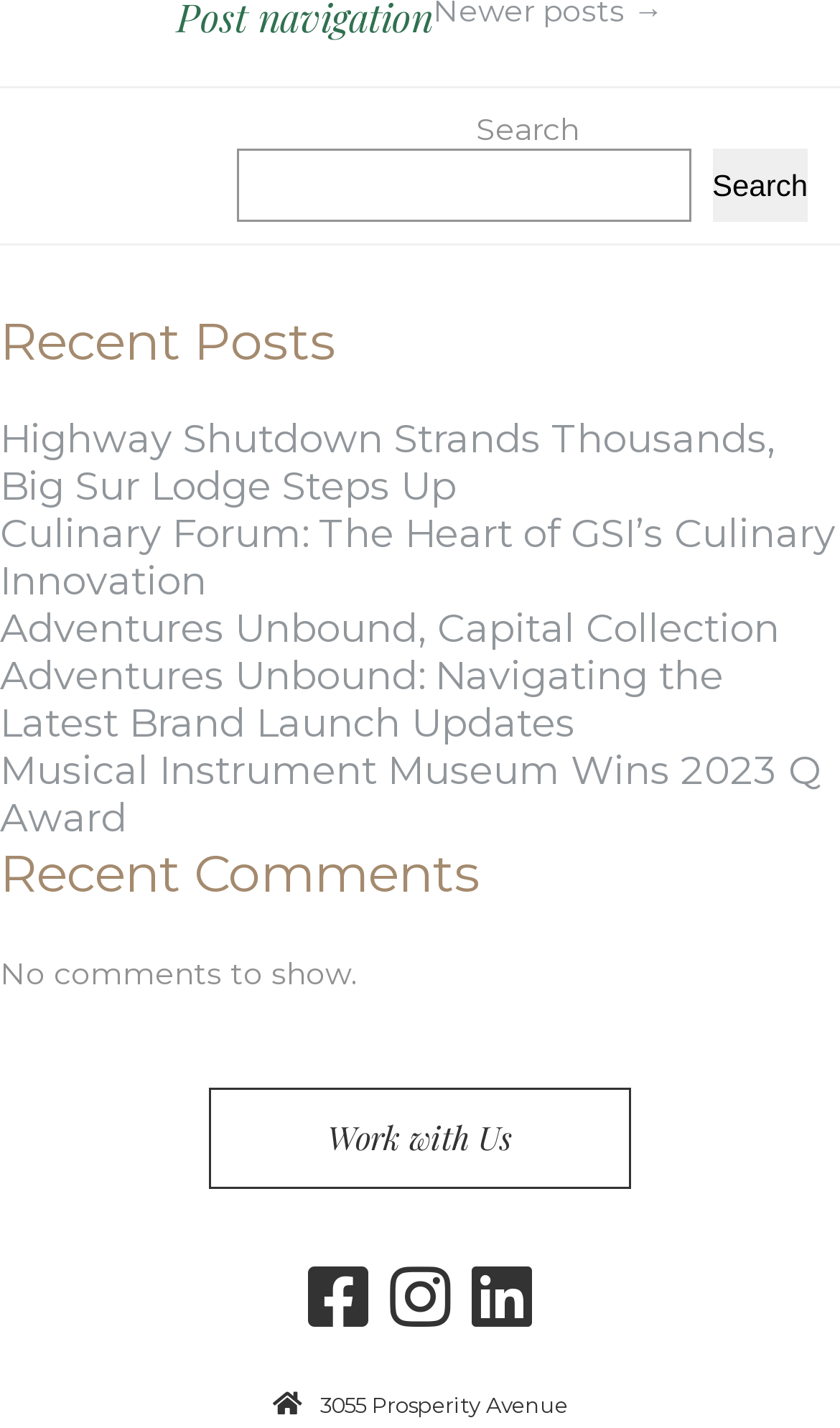Please identify the bounding box coordinates of the area I need to click to accomplish the following instruction: "Check out Facebook Social Network".

[0.367, 0.911, 0.438, 0.93]